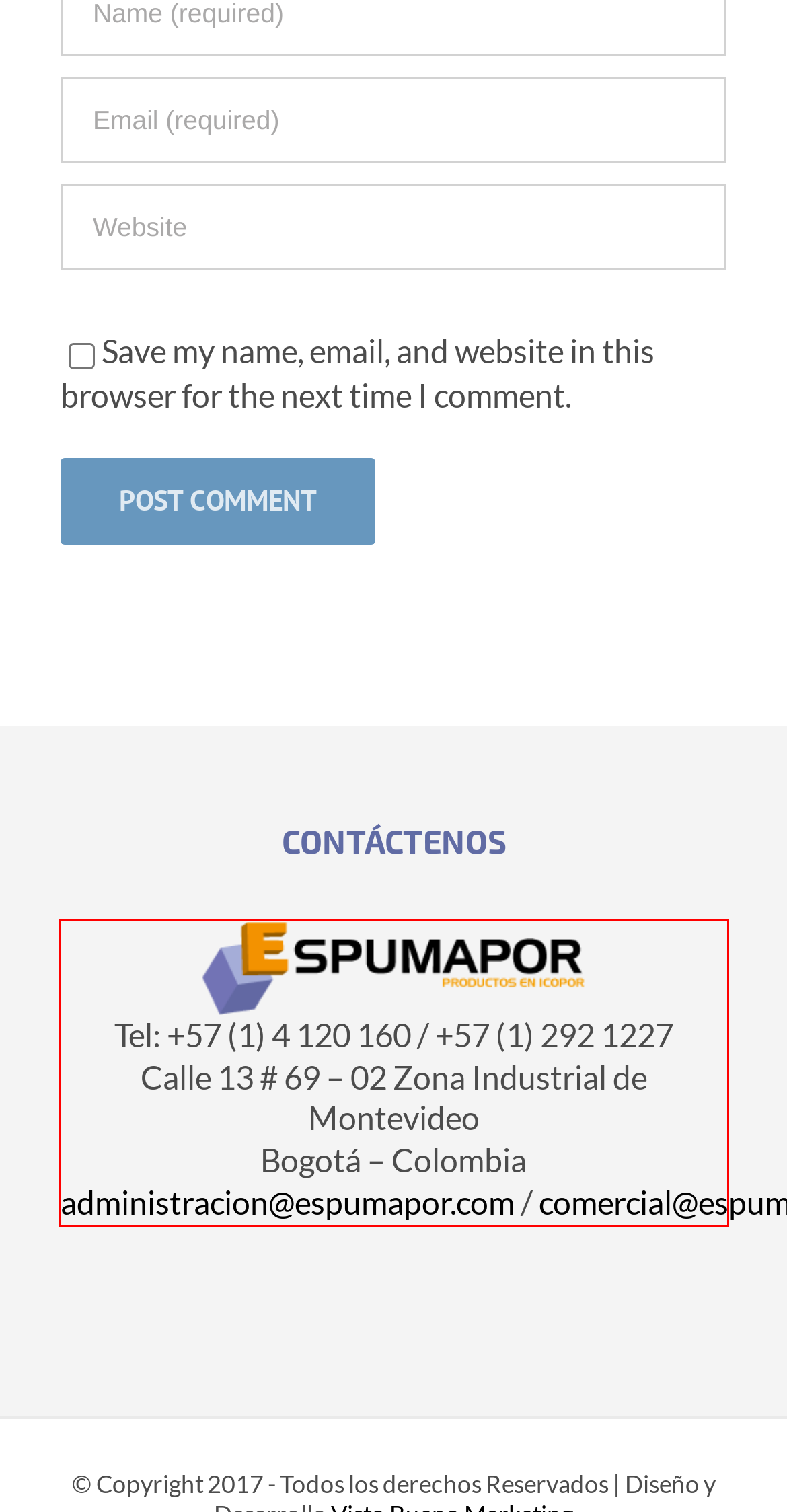From the given screenshot of a webpage, identify the red bounding box and extract the text content within it.

Tel: +57 (1) 4 120 160 / +57 (1) 292 1227 Calle 13 # 69 – 02 Zona Industrial de Montevideo Bogotá – Colombia administracion@espumapor.com / comercial@espumapor.com